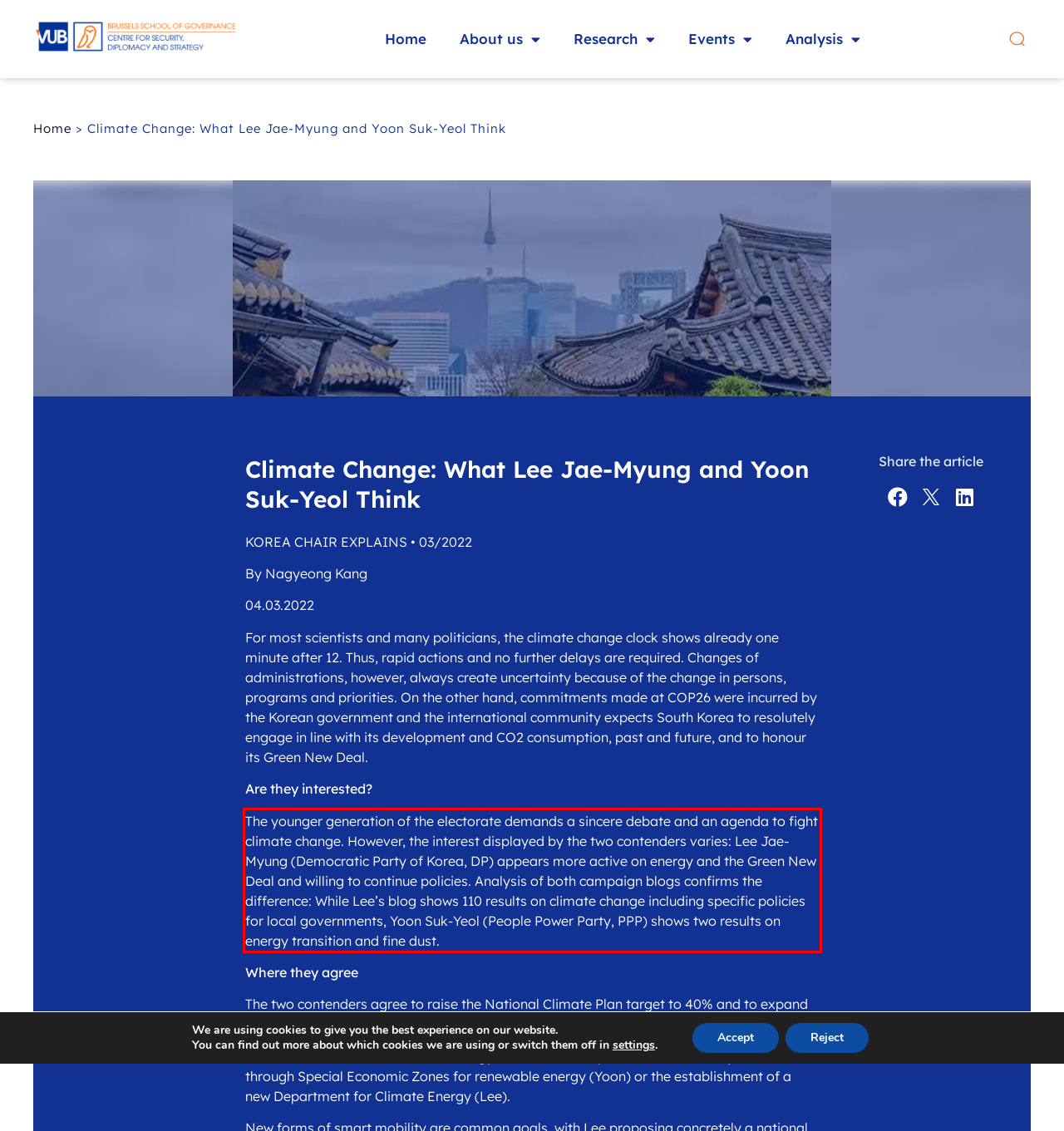Please analyze the provided webpage screenshot and perform OCR to extract the text content from the red rectangle bounding box.

The younger generation of the electorate demands a sincere debate and an agenda to fight climate change. However, the interest displayed by the two contenders varies: Lee Jae-Myung (Democratic Party of Korea, DP) appears more active on energy and the Green New Deal and willing to continue policies. Analysis of both campaign blogs confirms the difference: While Lee’s blog shows 110 results on climate change including specific policies for local governments, Yoon Suk-Yeol (People Power Party, PPP) shows two results on energy transition and fine dust.